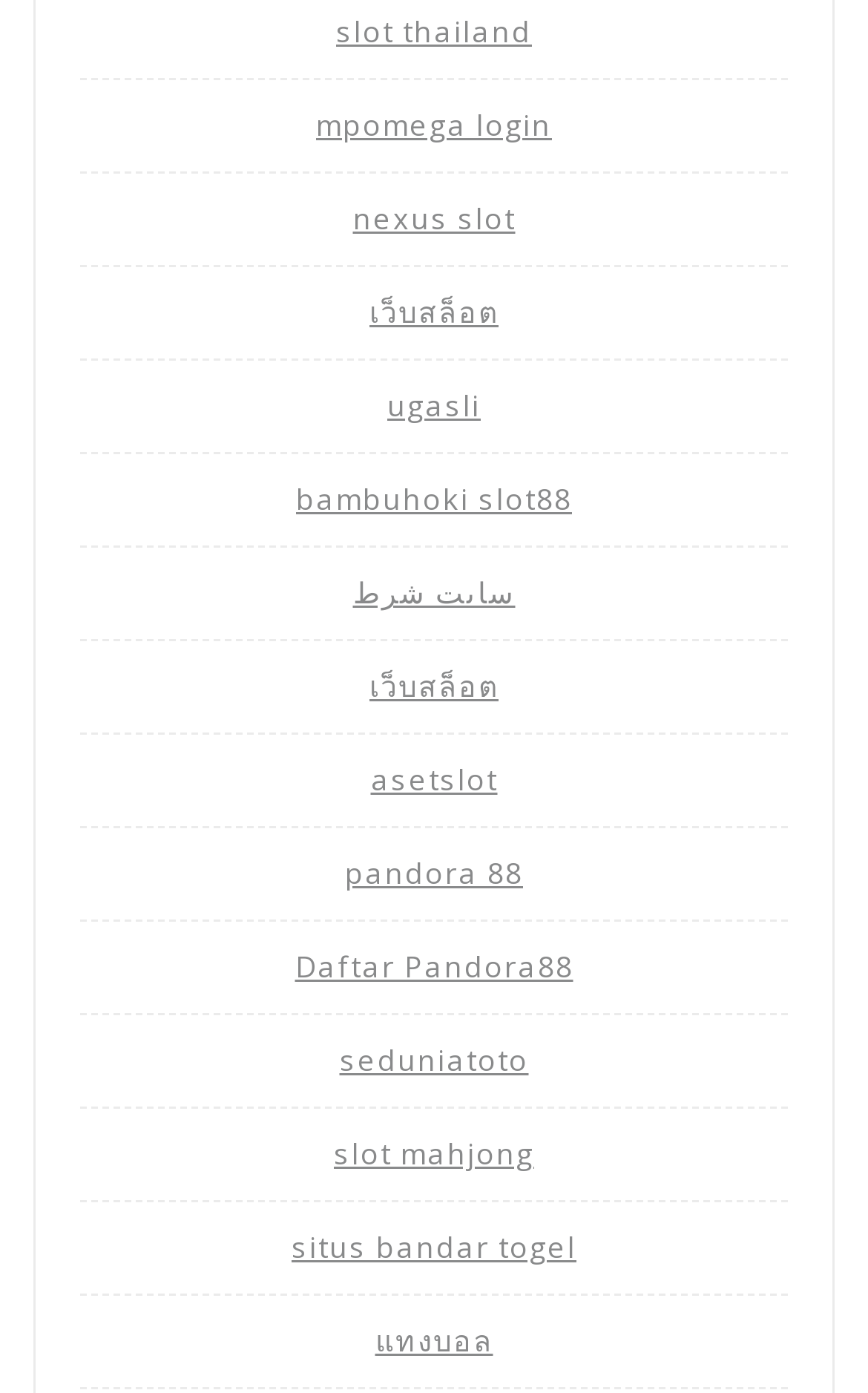Respond to the following question using a concise word or phrase: 
How many links are on the webpage?

14